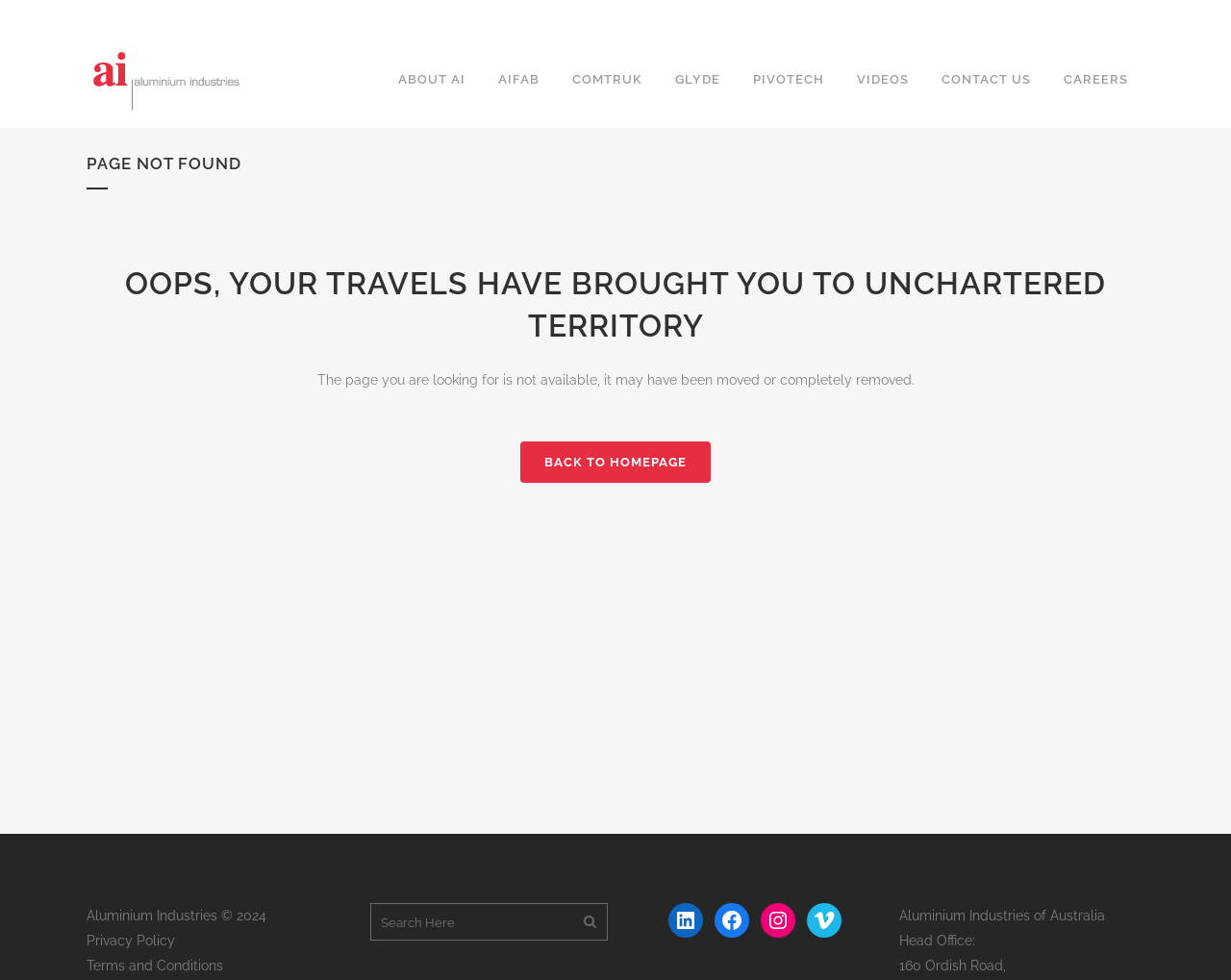What is the purpose of the search bar?
Please answer the question as detailed as possible.

The search bar is present at the bottom of the webpage, and its purpose is to allow users to search for specific content within the website.